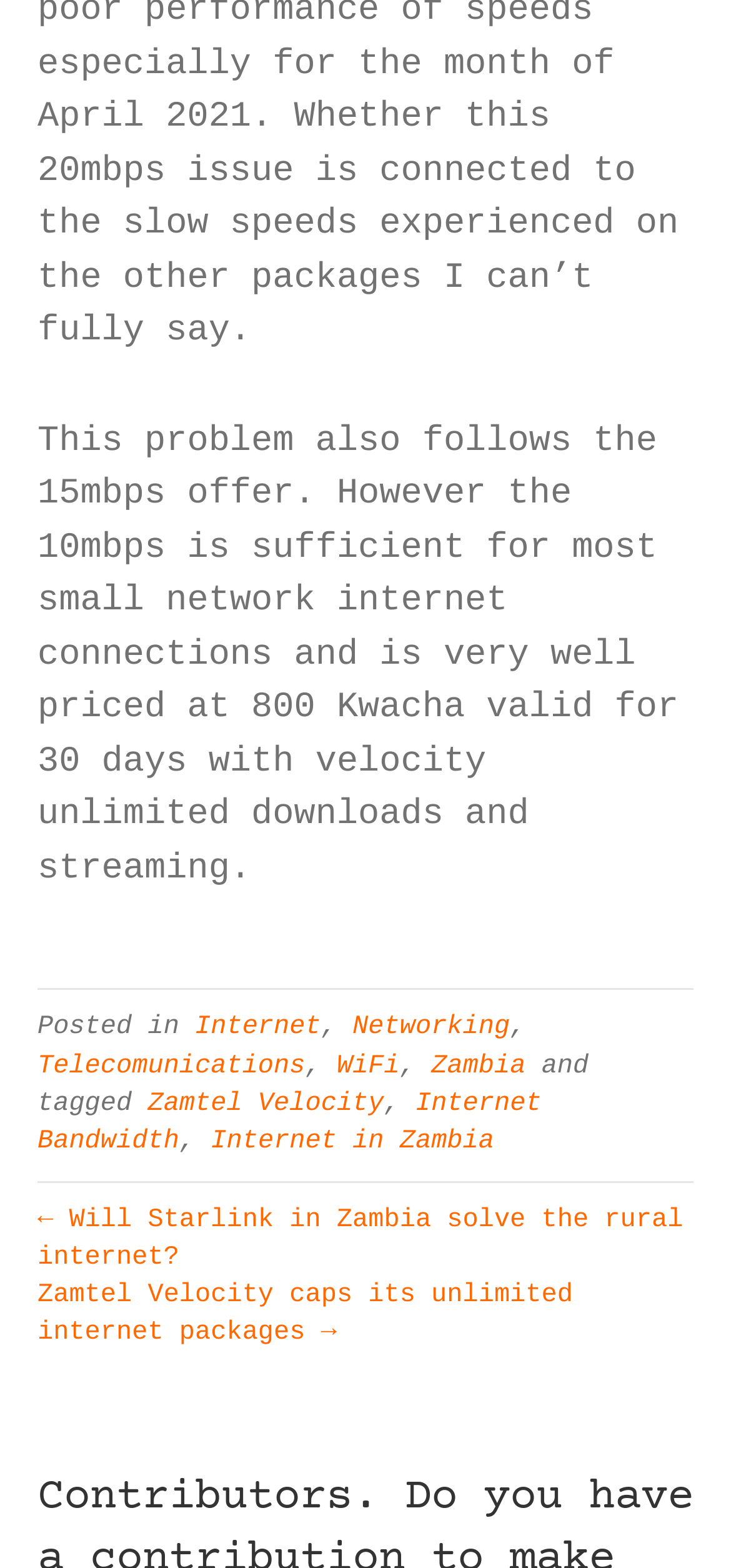Identify the bounding box coordinates of the area you need to click to perform the following instruction: "Read the previous post 'Will Starlink in Zambia solve the rural internet?'".

[0.051, 0.768, 0.935, 0.812]